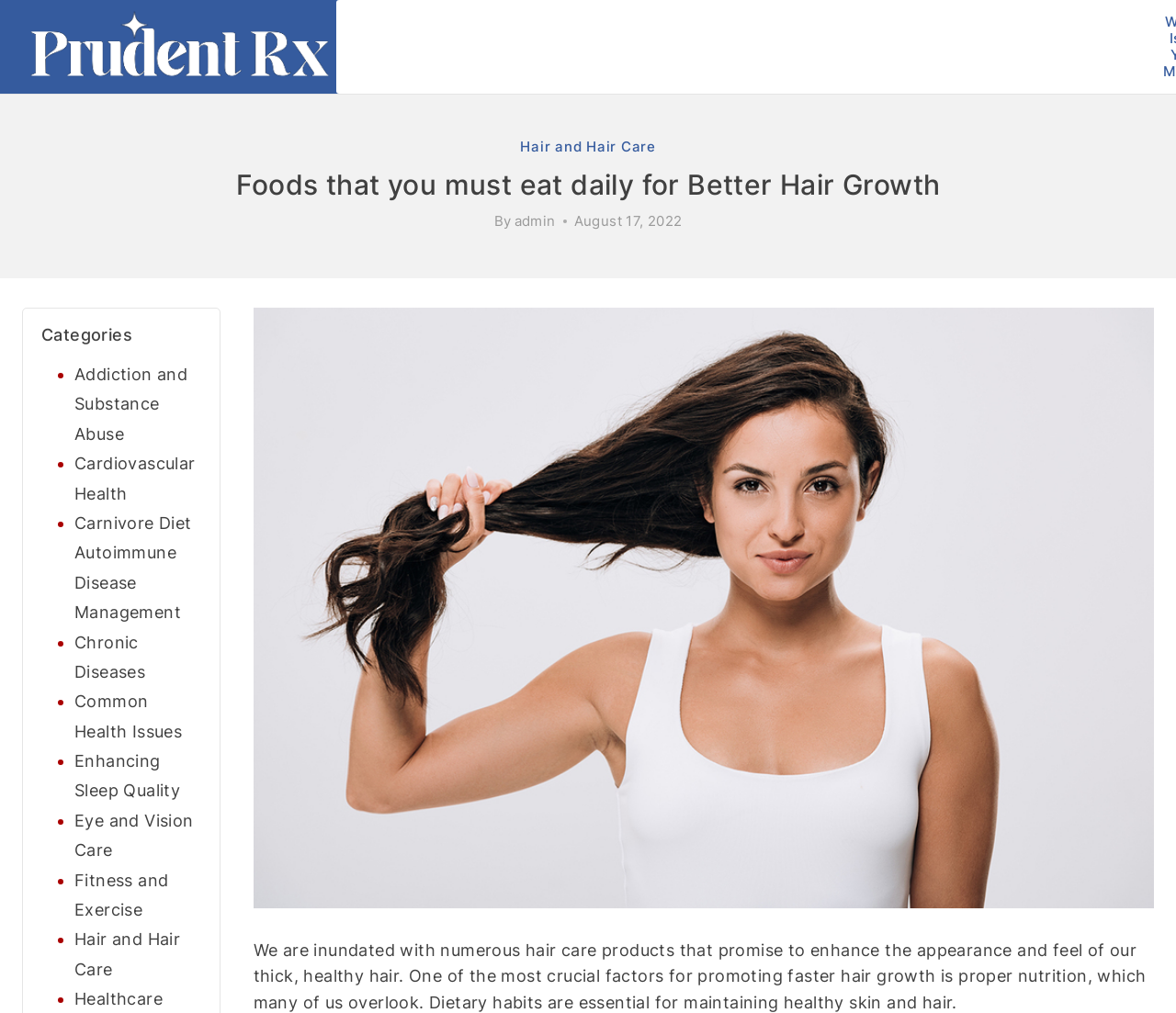What is the principal heading displayed on the webpage?

Foods that you must eat daily for Better Hair Growth